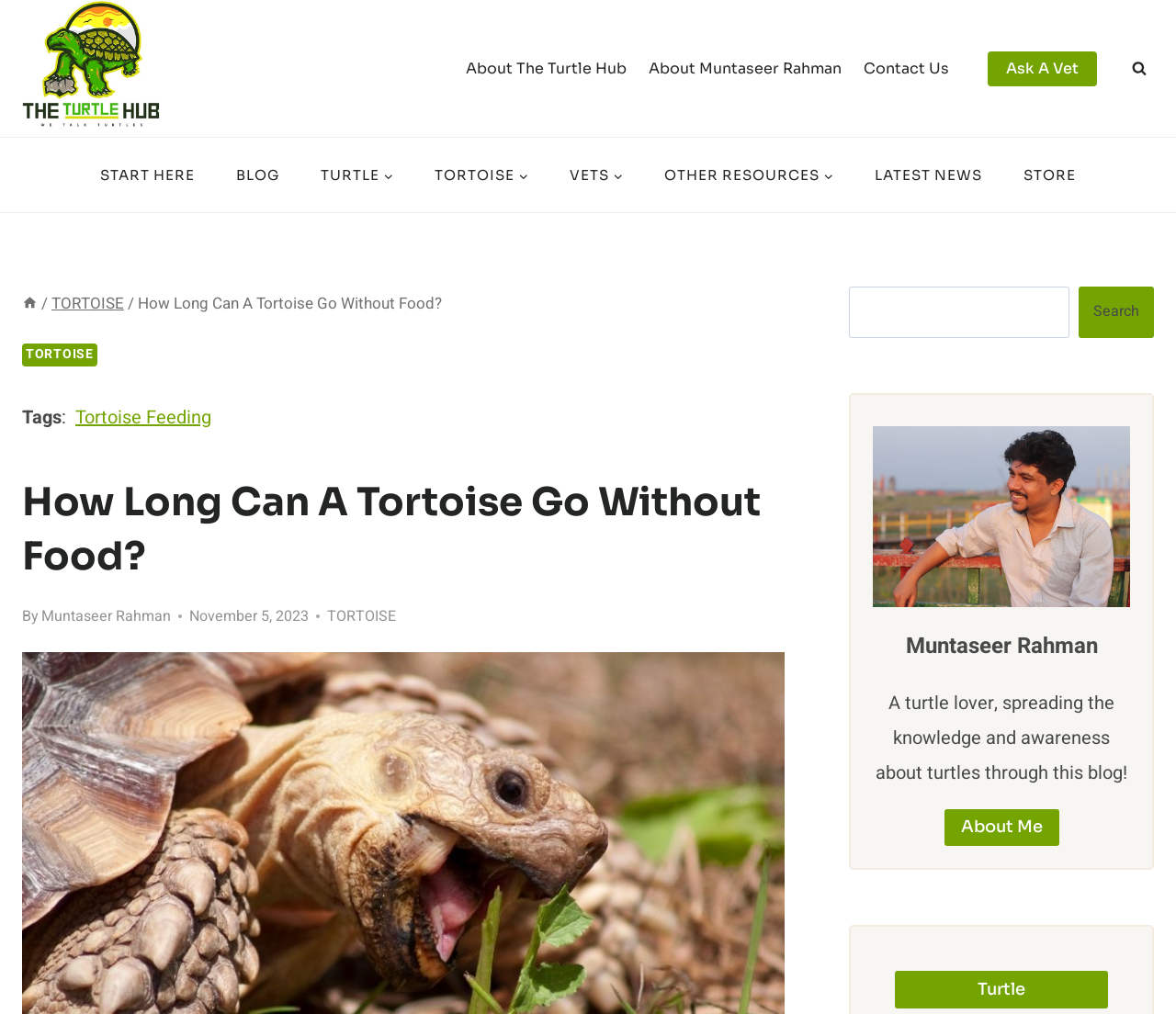Using the element description: "About The Turtle Hub", determine the bounding box coordinates for the specified UI element. The coordinates should be four float numbers between 0 and 1, [left, top, right, bottom].

[0.387, 0.042, 0.542, 0.093]